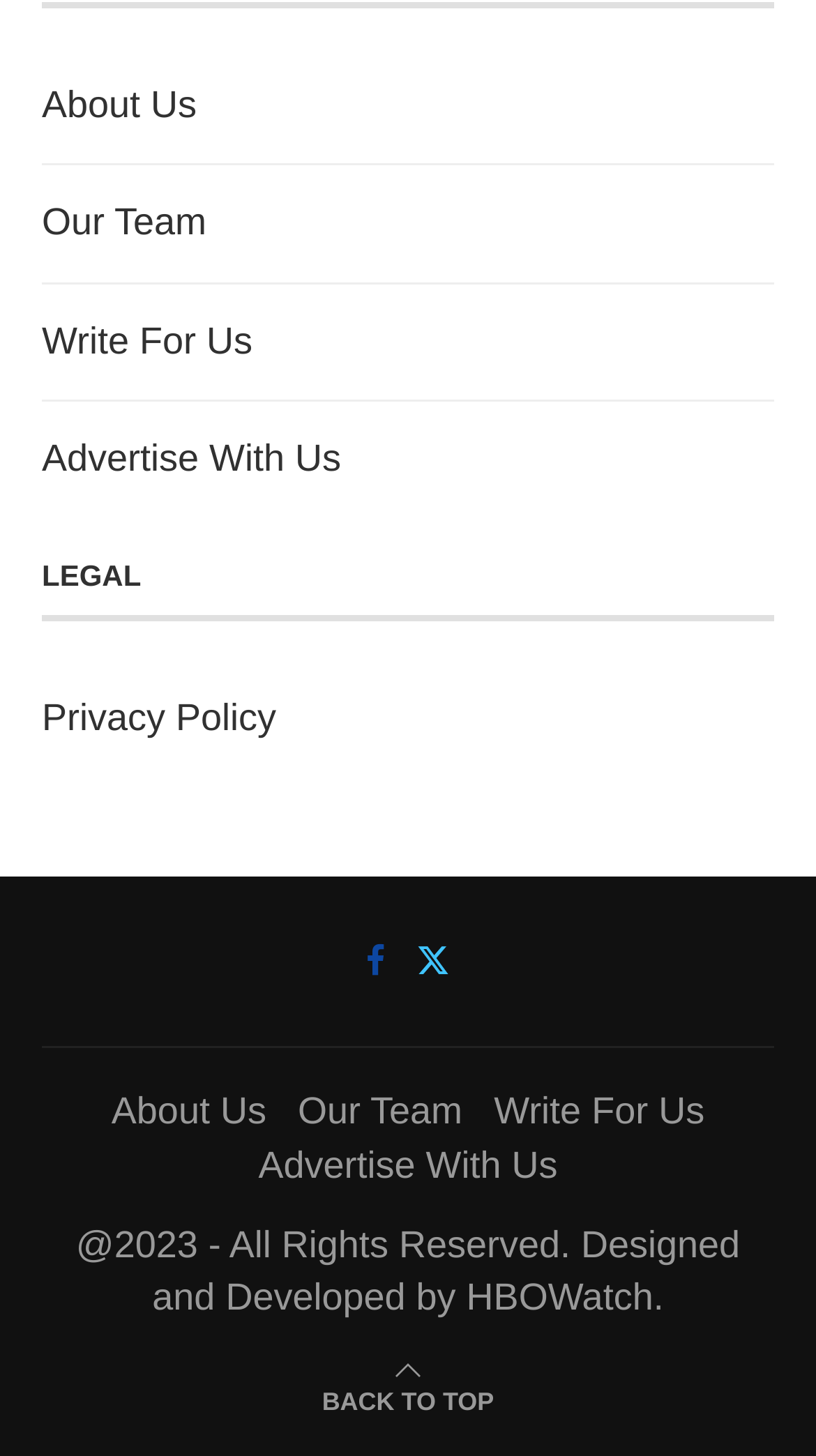Carefully examine the image and provide an in-depth answer to the question: How many times does 'About Us' appear?

I searched the webpage and found that the link 'About Us' appears twice, once in the top navigation bar and once in the footer, so the answer is 2.